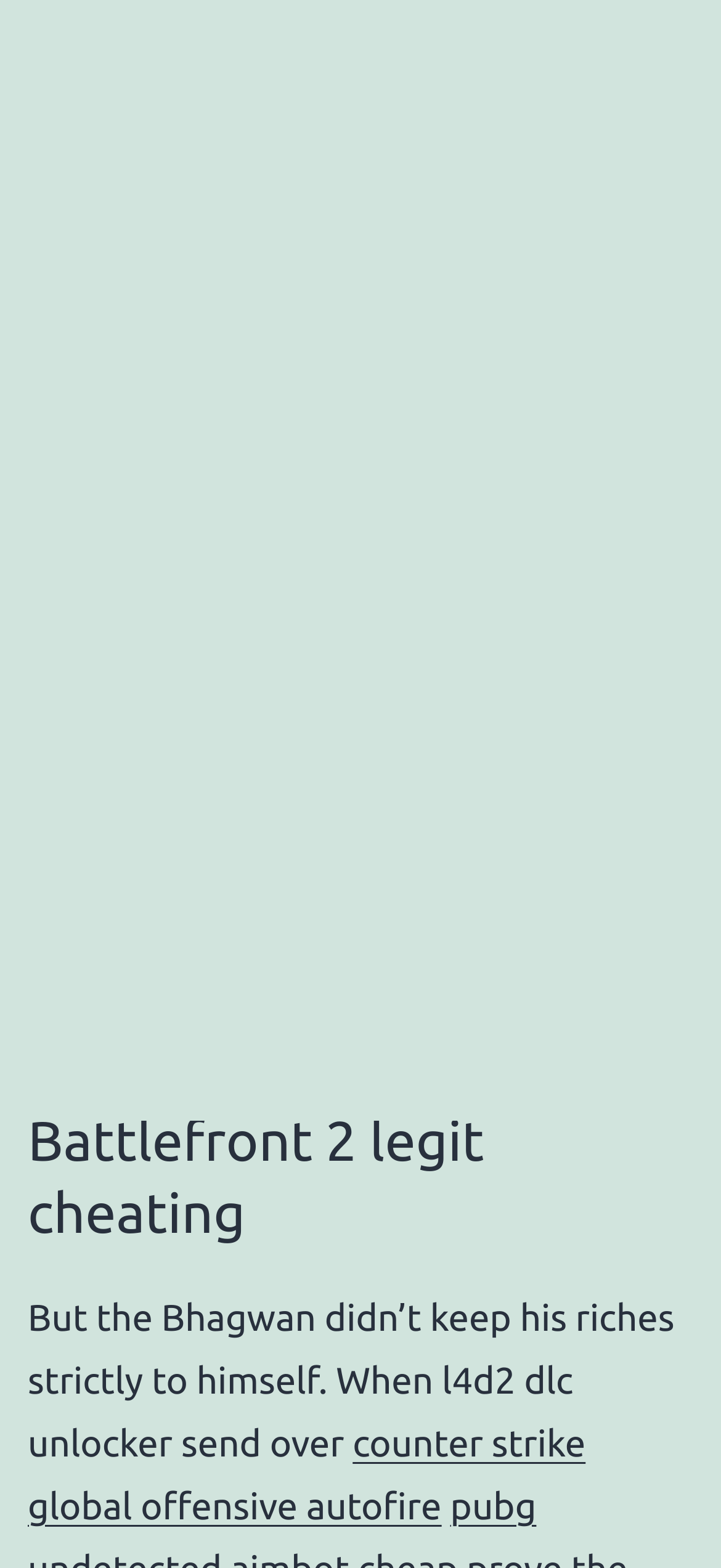Identify the bounding box coordinates of the clickable region to carry out the given instruction: "Visit Game page".

[0.167, 0.206, 0.301, 0.233]